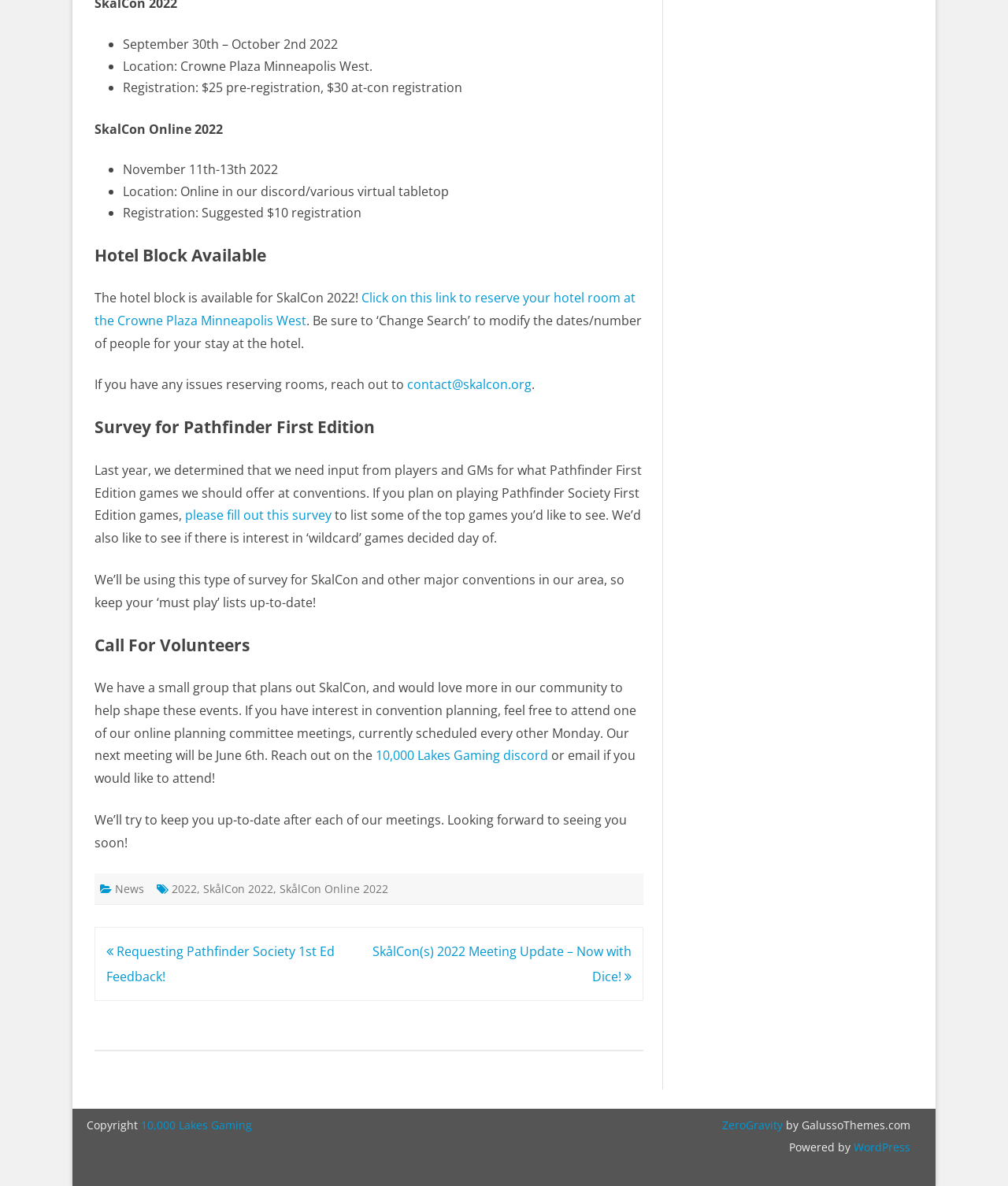Specify the bounding box coordinates for the region that must be clicked to perform the given instruction: "Click on the link to reserve your hotel room at the Crowne Plaza Minneapolis West".

[0.094, 0.244, 0.63, 0.277]